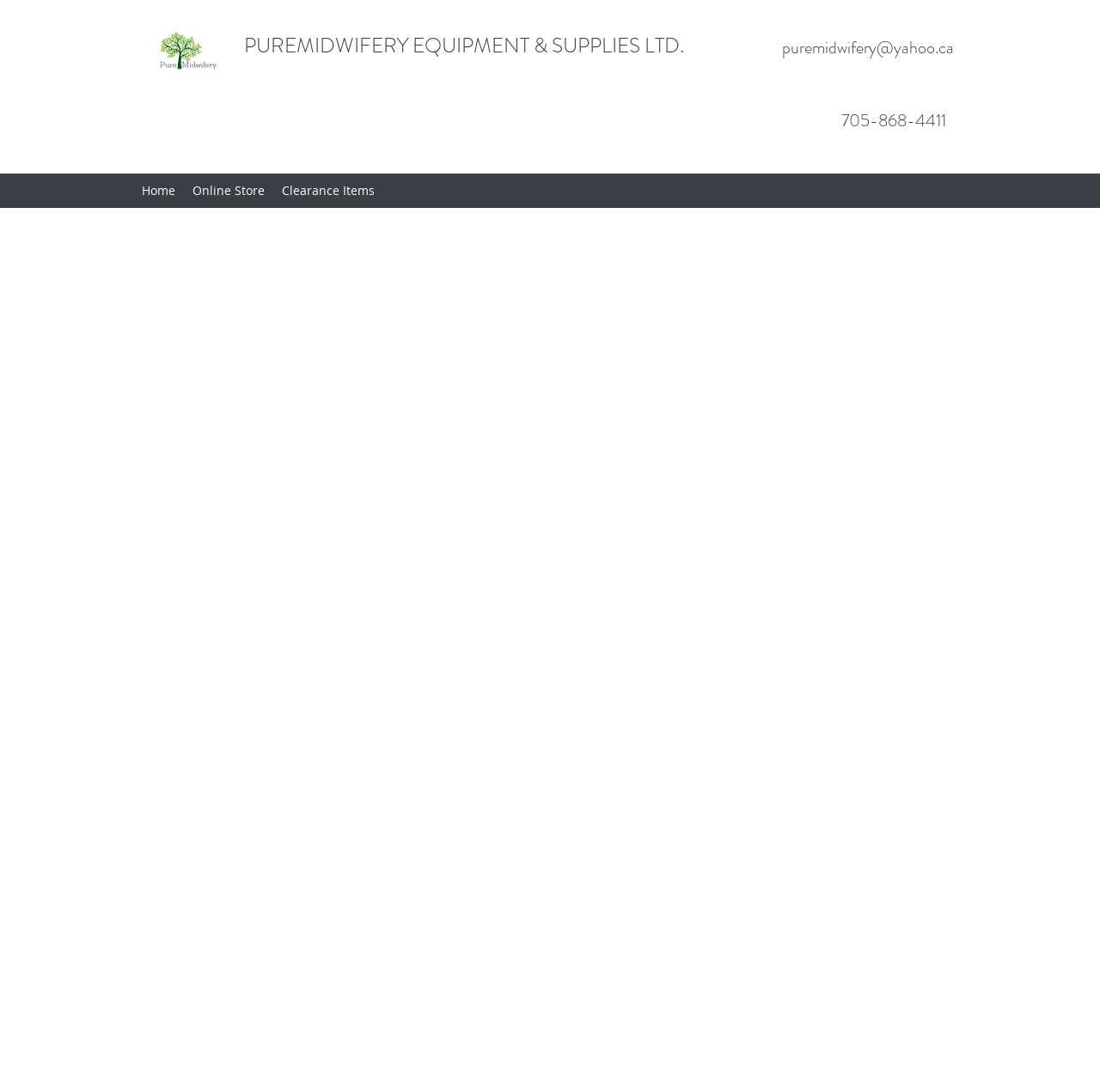Use the details in the image to answer the question thoroughly: 
What is the image file name?

I found the image file name by looking at the image element with the file name 'big tree_edited.jpg' which is located at the top left of the webpage.